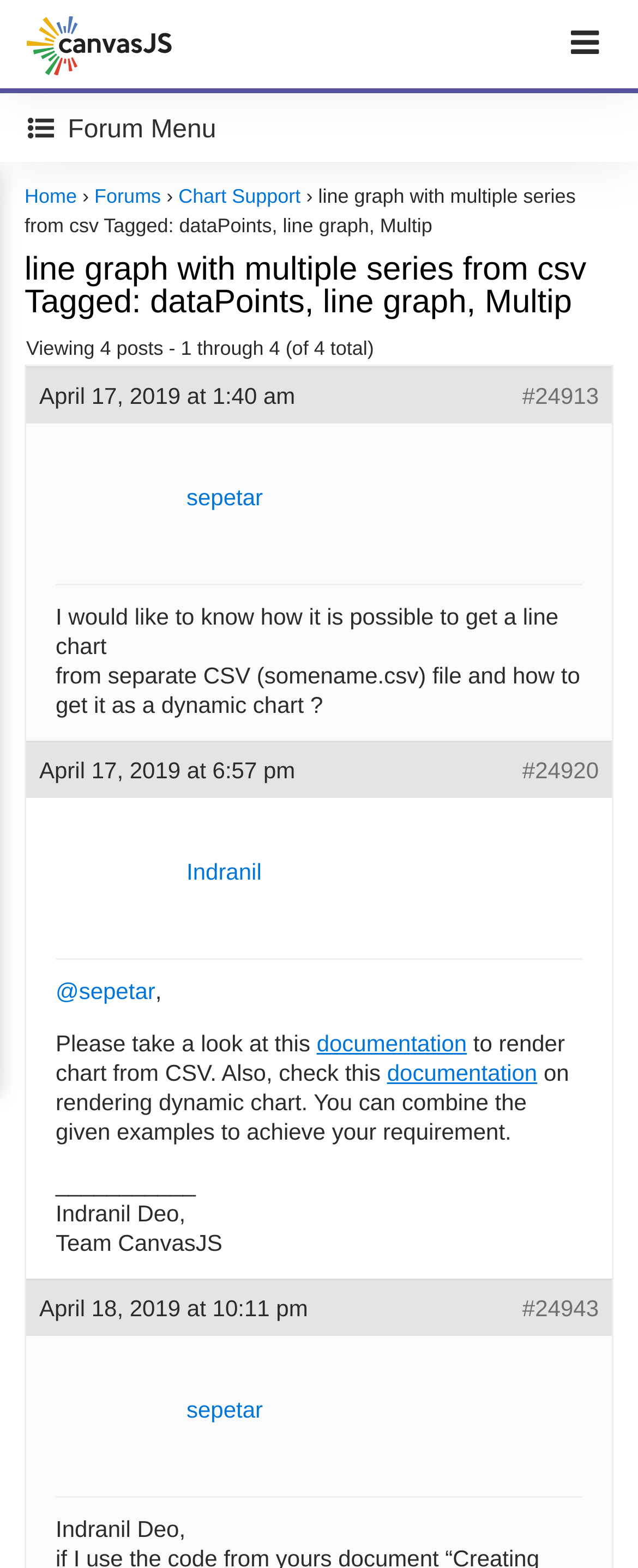Given the element description sepetar, identify the bounding box coordinates for the UI element on the webpage screenshot. The format should be (top-left x, top-left y, bottom-right x, bottom-right y), with values between 0 and 1.

[0.292, 0.29, 0.443, 0.325]